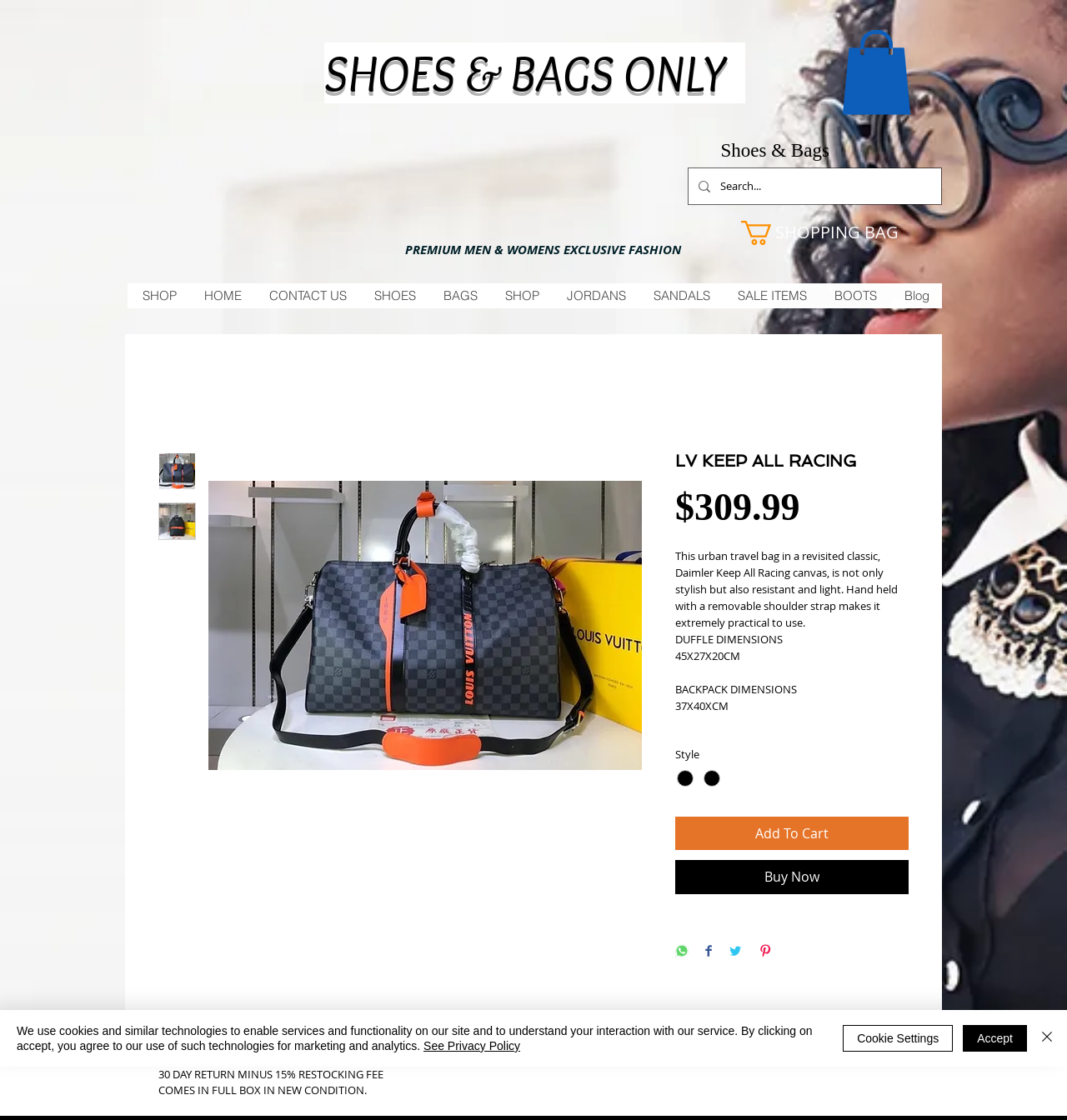What is the return policy for this product?
Kindly answer the question with as much detail as you can.

The return policy for this product can be found in the RETURN POLICY section, where it is stated that returns are accepted within 30 days, but a 15% restocking fee will be deducted.